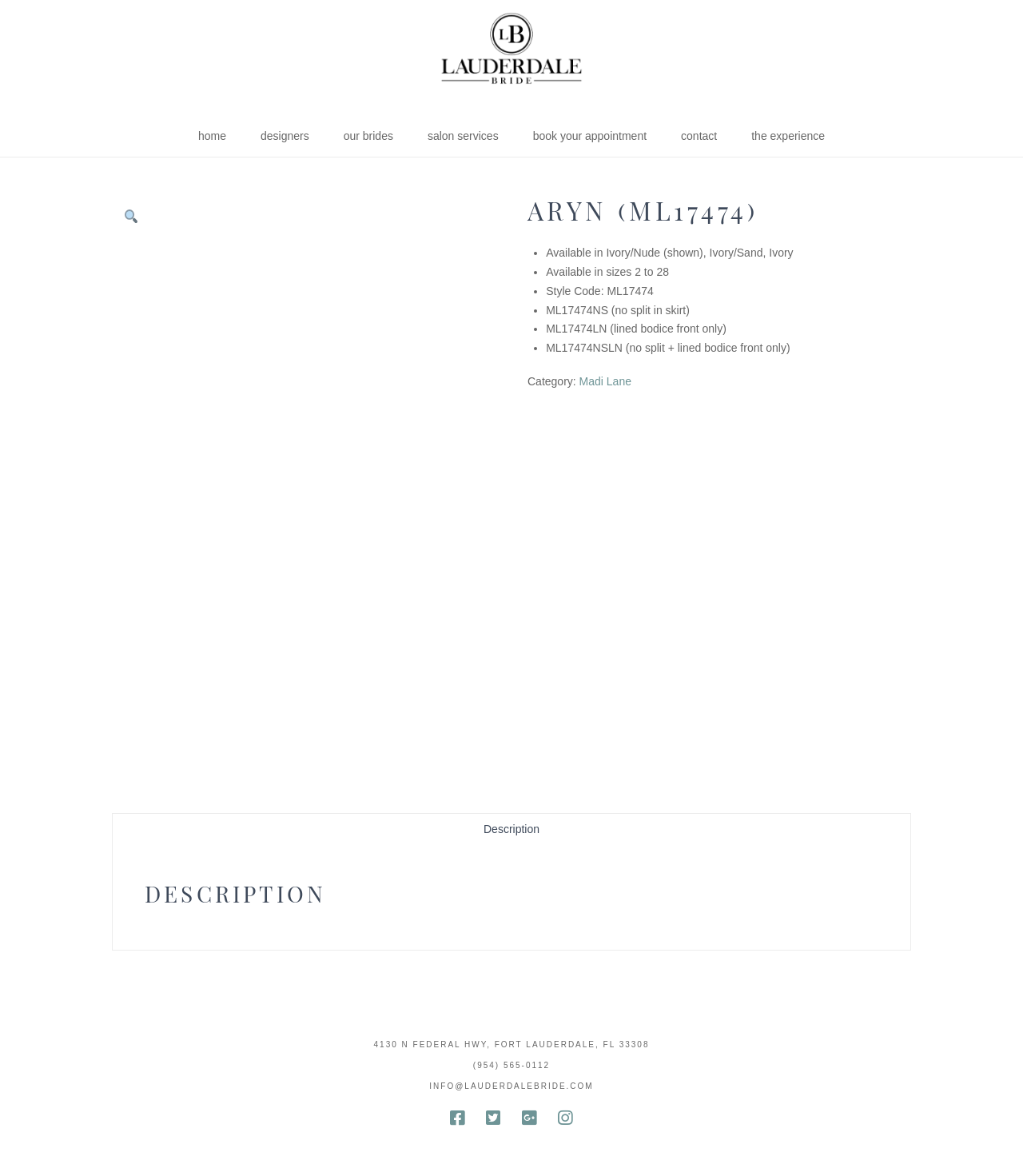Locate the bounding box coordinates of the element you need to click to accomplish the task described by this instruction: "contact us".

[0.649, 0.082, 0.718, 0.133]